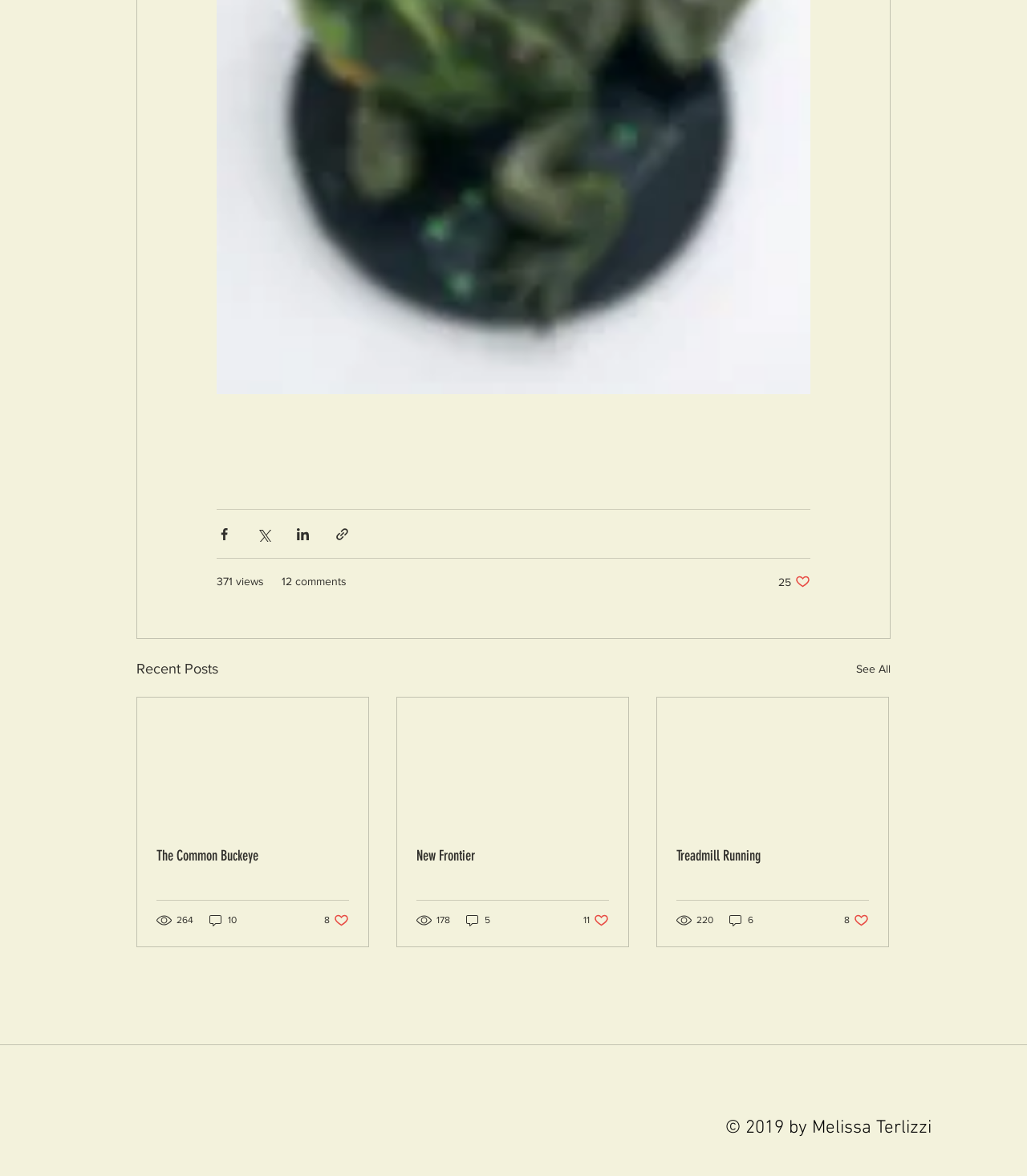Respond concisely with one word or phrase to the following query:
How many views does the first post have?

264 views